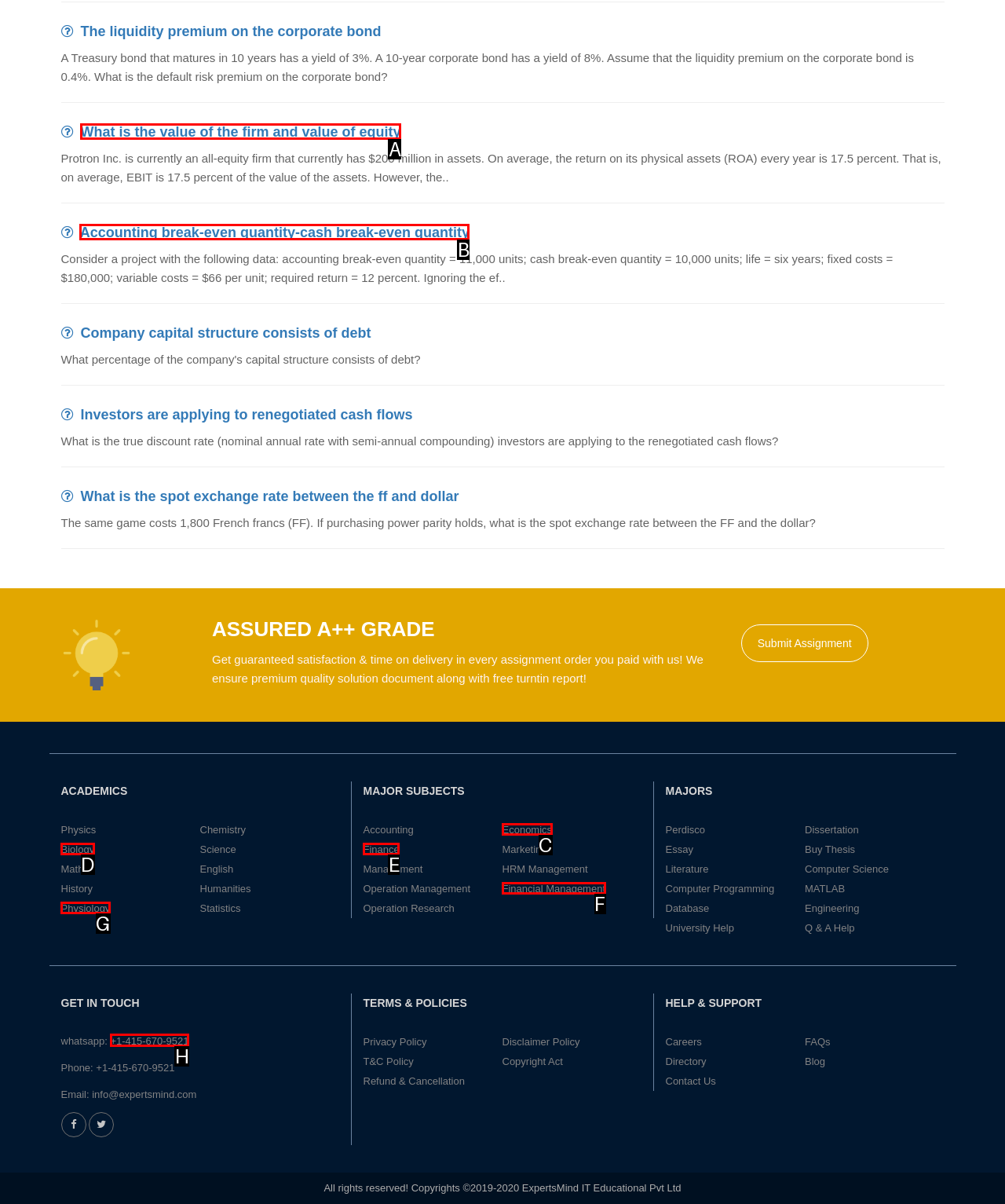To execute the task: View product highlight, which one of the highlighted HTML elements should be clicked? Answer with the option's letter from the choices provided.

None